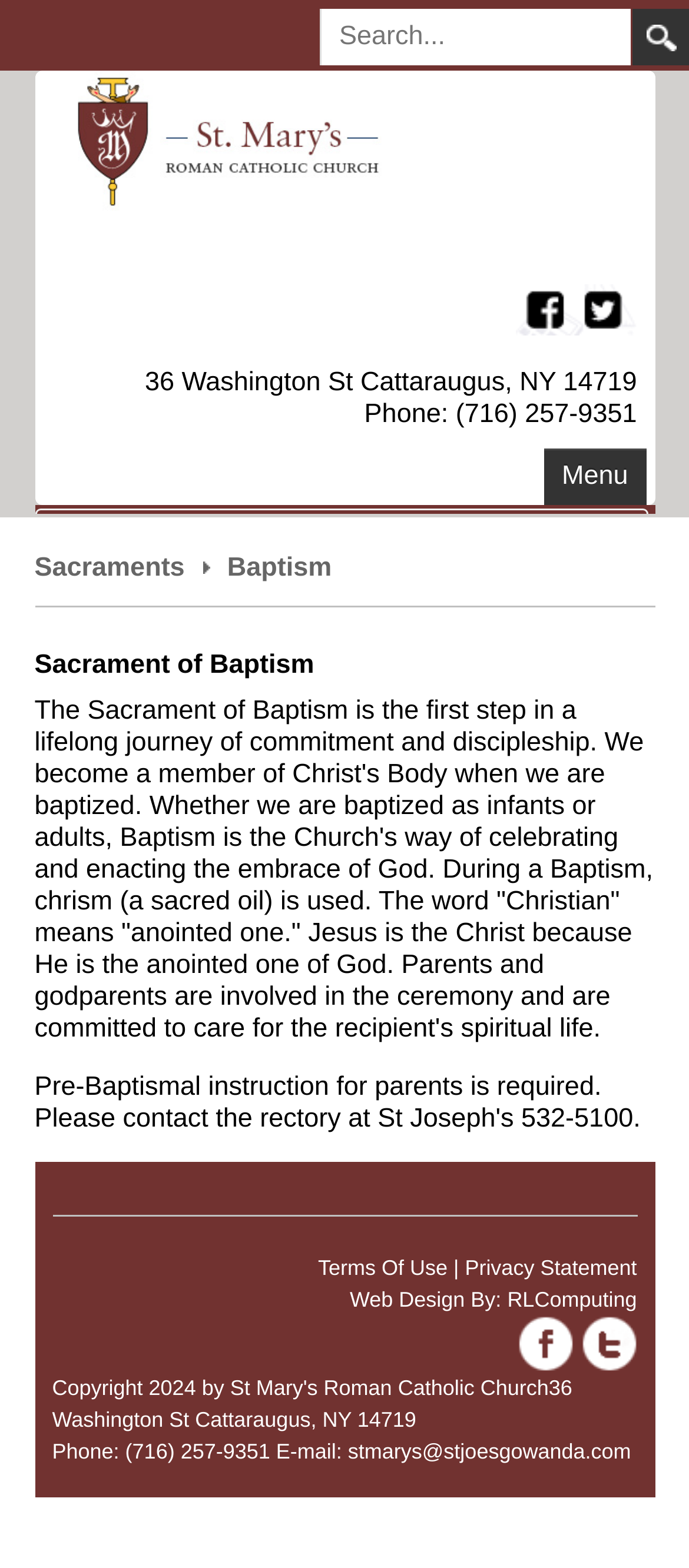Specify the bounding box coordinates (top-left x, top-left y, bottom-right x, bottom-right y) of the UI element in the screenshot that matches this description: RLComputing

[0.736, 0.821, 0.924, 0.836]